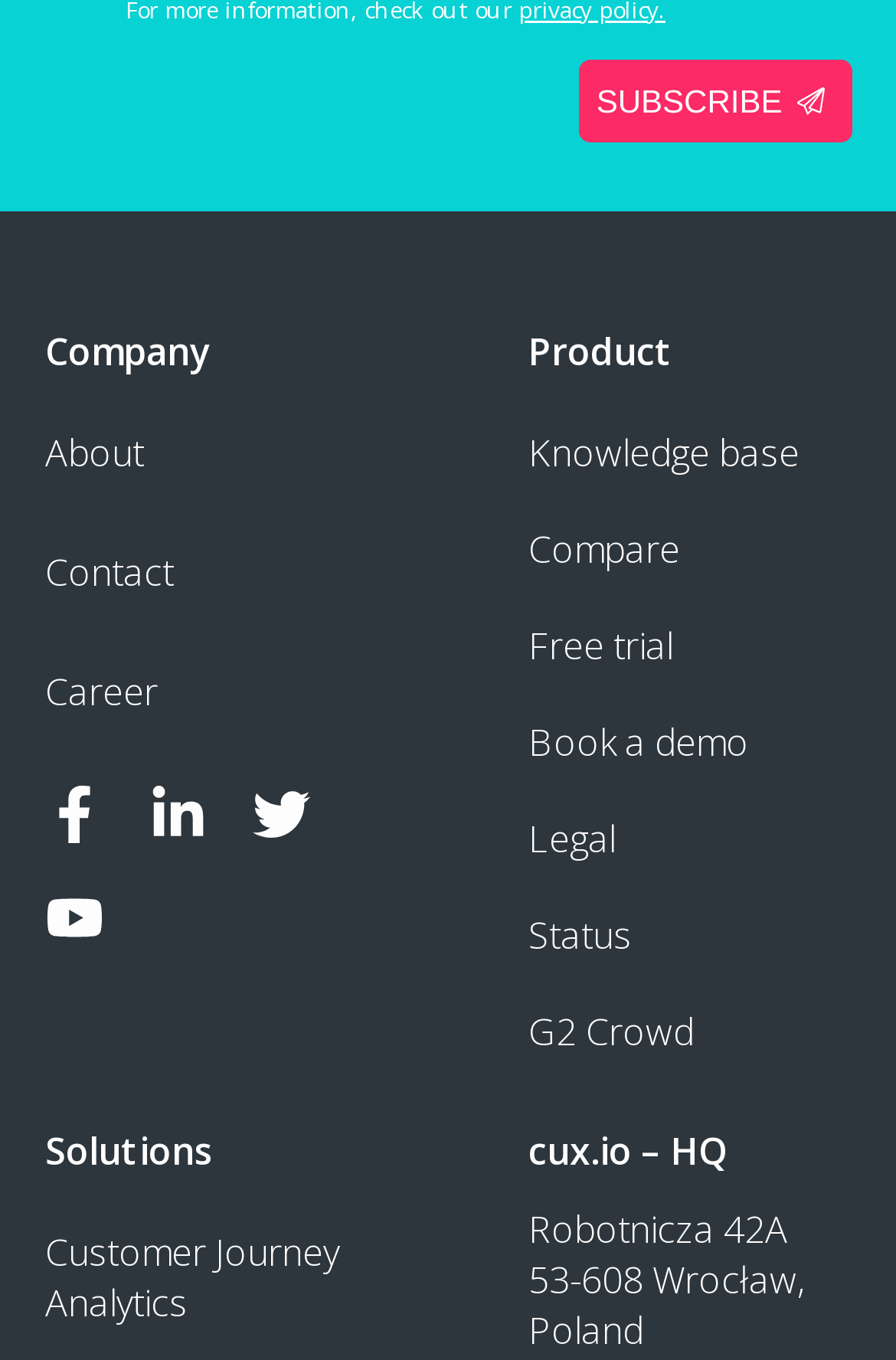Specify the bounding box coordinates of the element's region that should be clicked to achieve the following instruction: "Book a demo of the product". The bounding box coordinates consist of four float numbers between 0 and 1, in the format [left, top, right, bottom].

[0.59, 0.51, 0.95, 0.581]